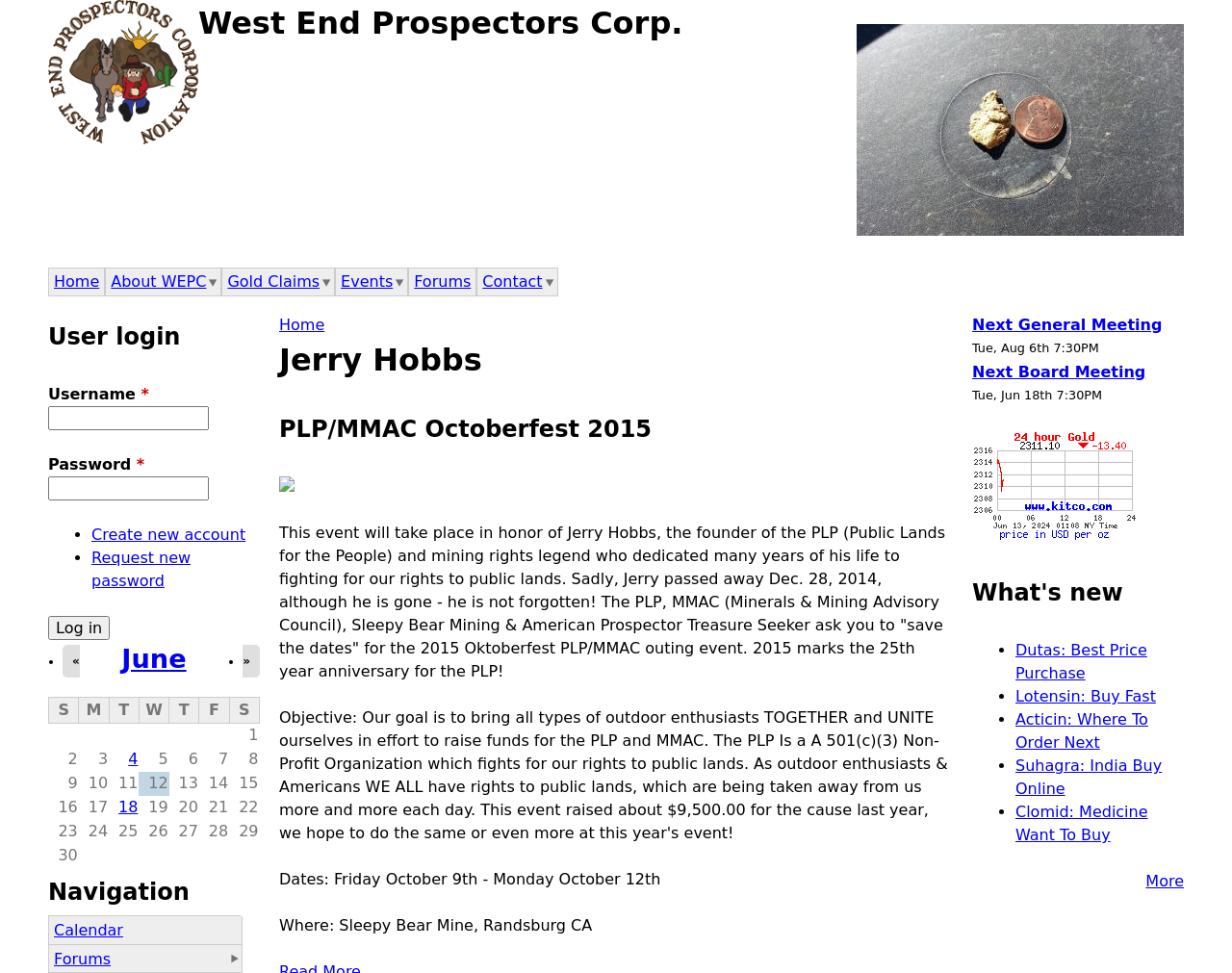Please identify the bounding box coordinates of where to click in order to follow the instruction: "View the 'PLP/MMAC Octoberfest 2015' event details".

[0.227, 0.417, 0.773, 0.464]